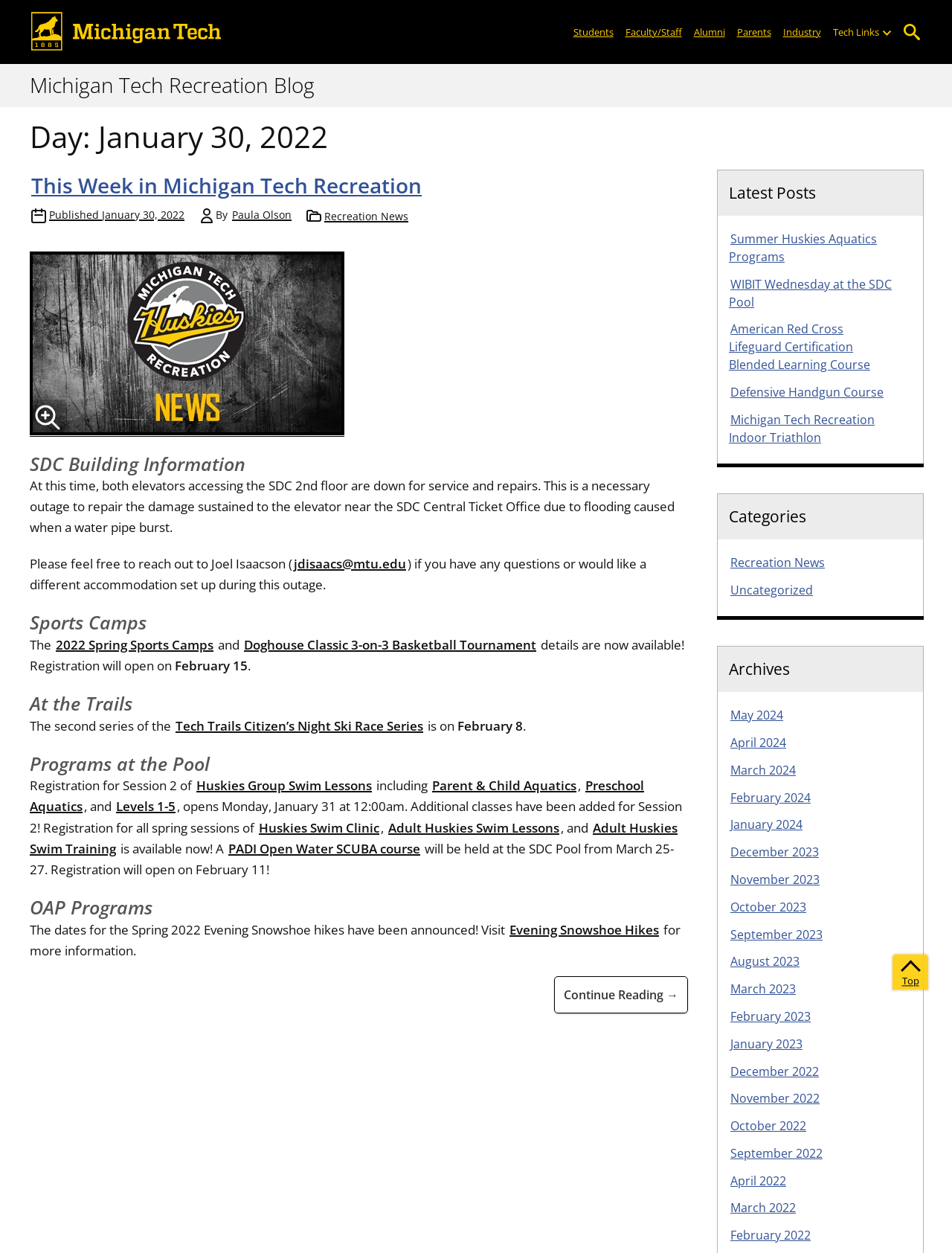Please specify the bounding box coordinates of the region to click in order to perform the following instruction: "View the 'Latest Posts'".

[0.766, 0.146, 0.958, 0.161]